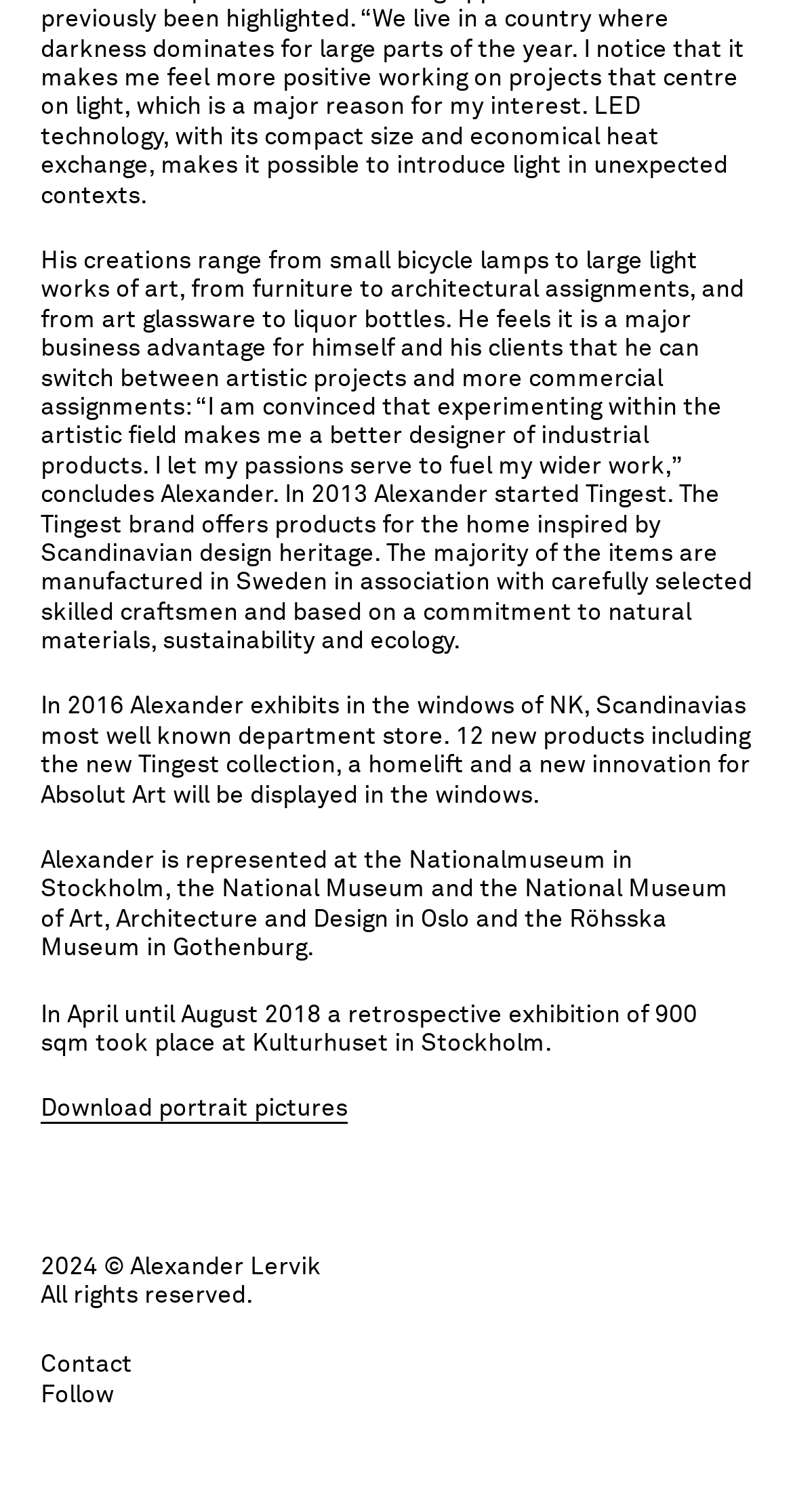Provide the bounding box coordinates of the HTML element this sentence describes: "Contact". The bounding box coordinates consist of four float numbers between 0 and 1, i.e., [left, top, right, bottom].

[0.051, 0.896, 0.167, 0.912]